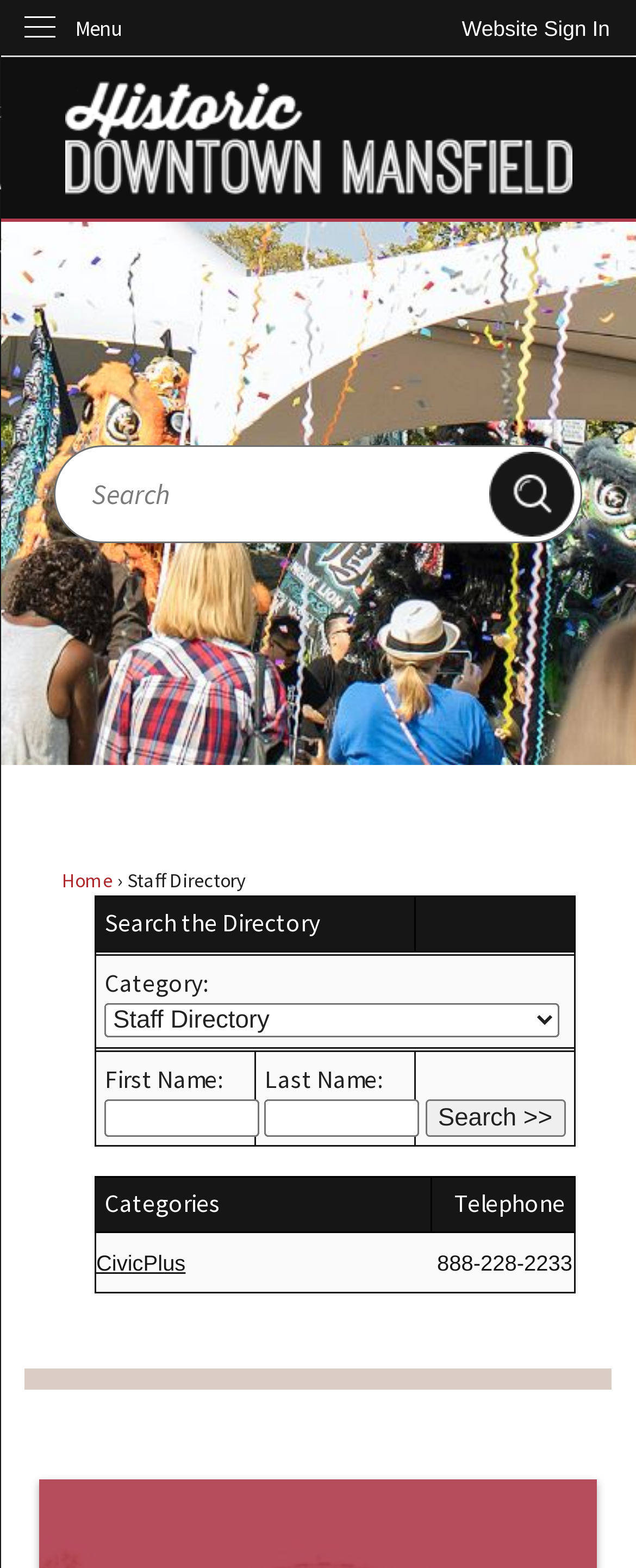Given the content of the image, can you provide a detailed answer to the question?
How many columns are in the 'Employee Info' table?

The 'Employee Info' table has two columns, 'Categories' and 'Telephone', as indicated by the column headers.